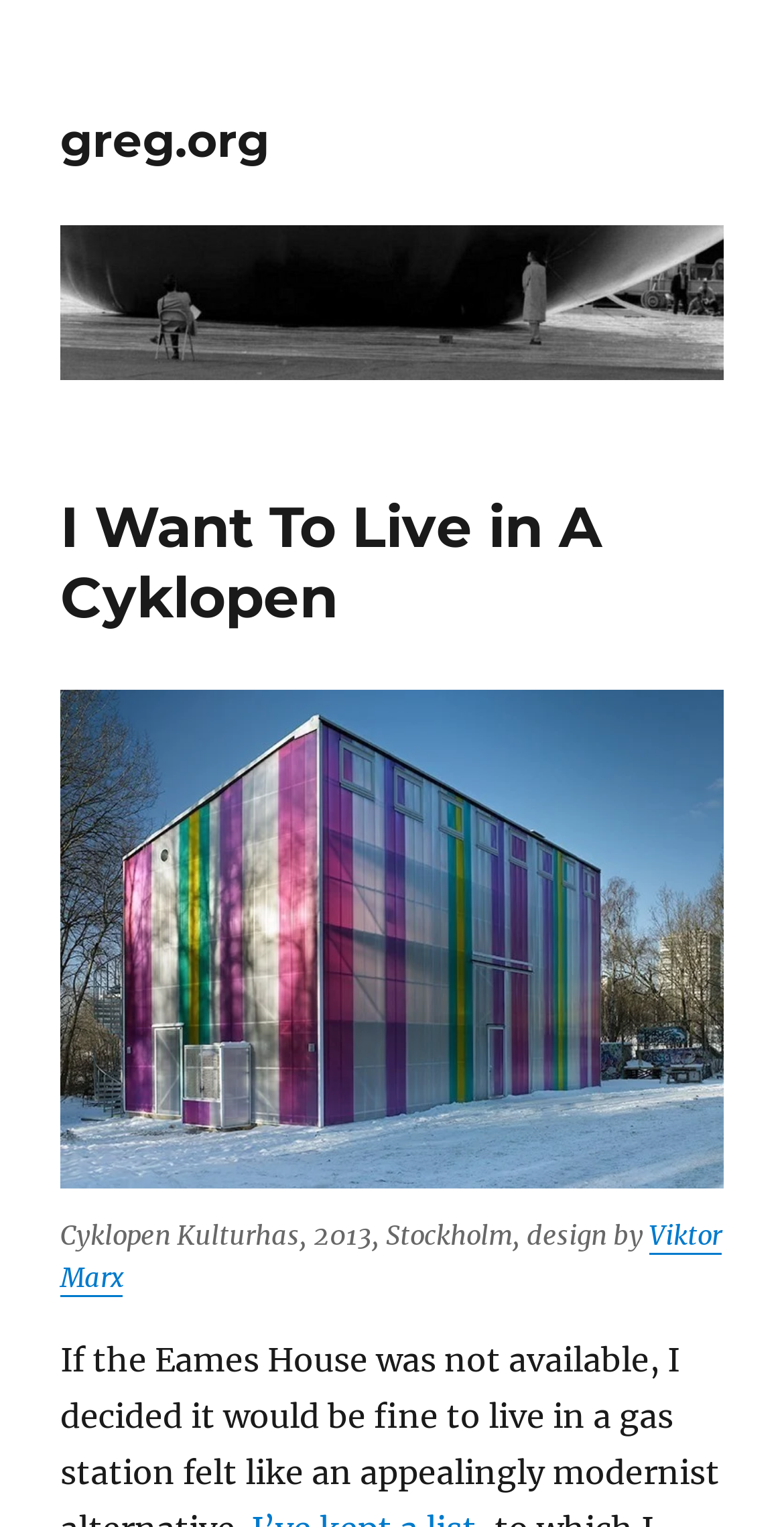Identify the main heading from the webpage and provide its text content.

I Want To Live in A Cyklopen